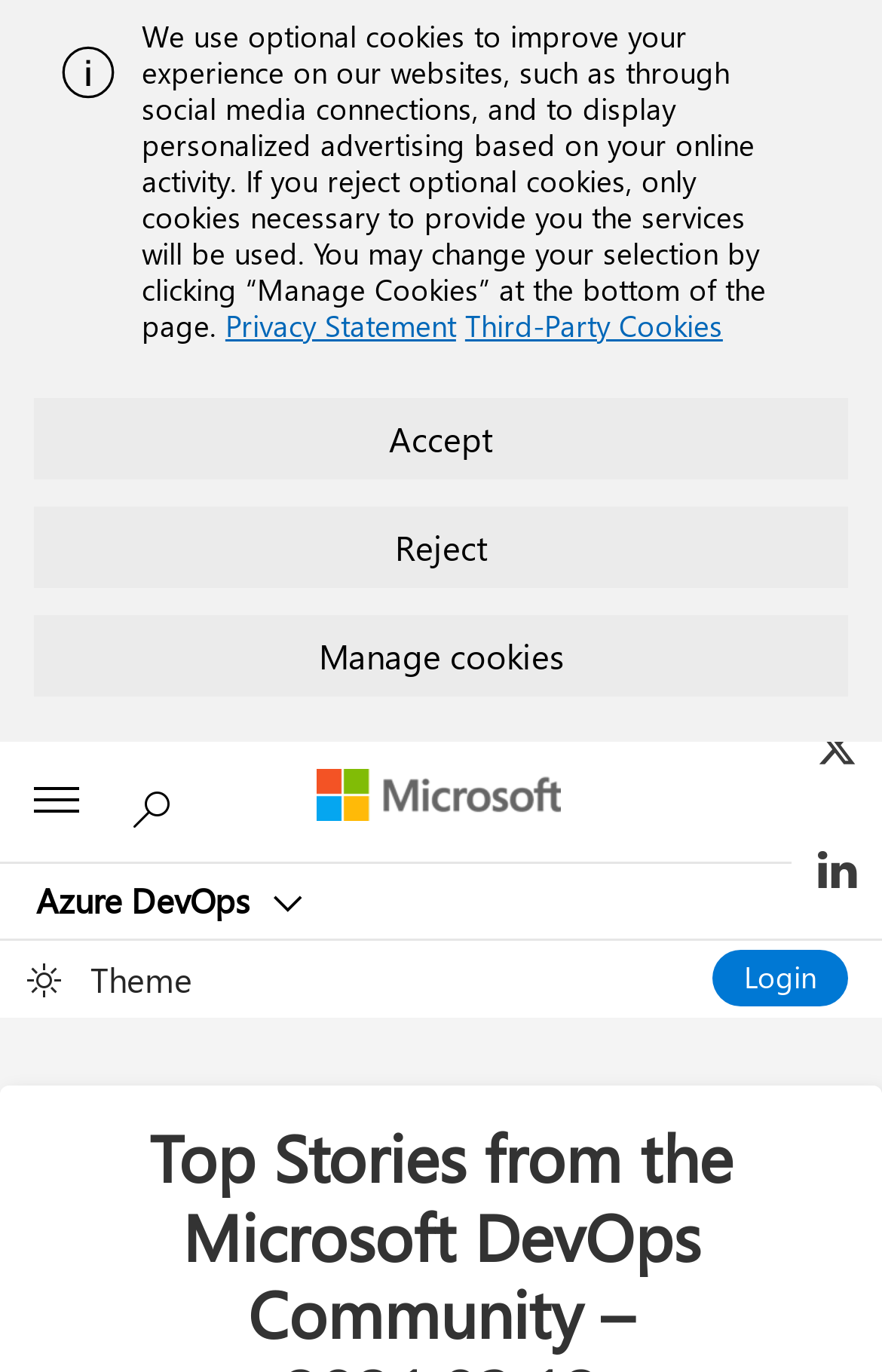How many social media sharing options are available?
Please provide a single word or phrase as the answer based on the screenshot.

3